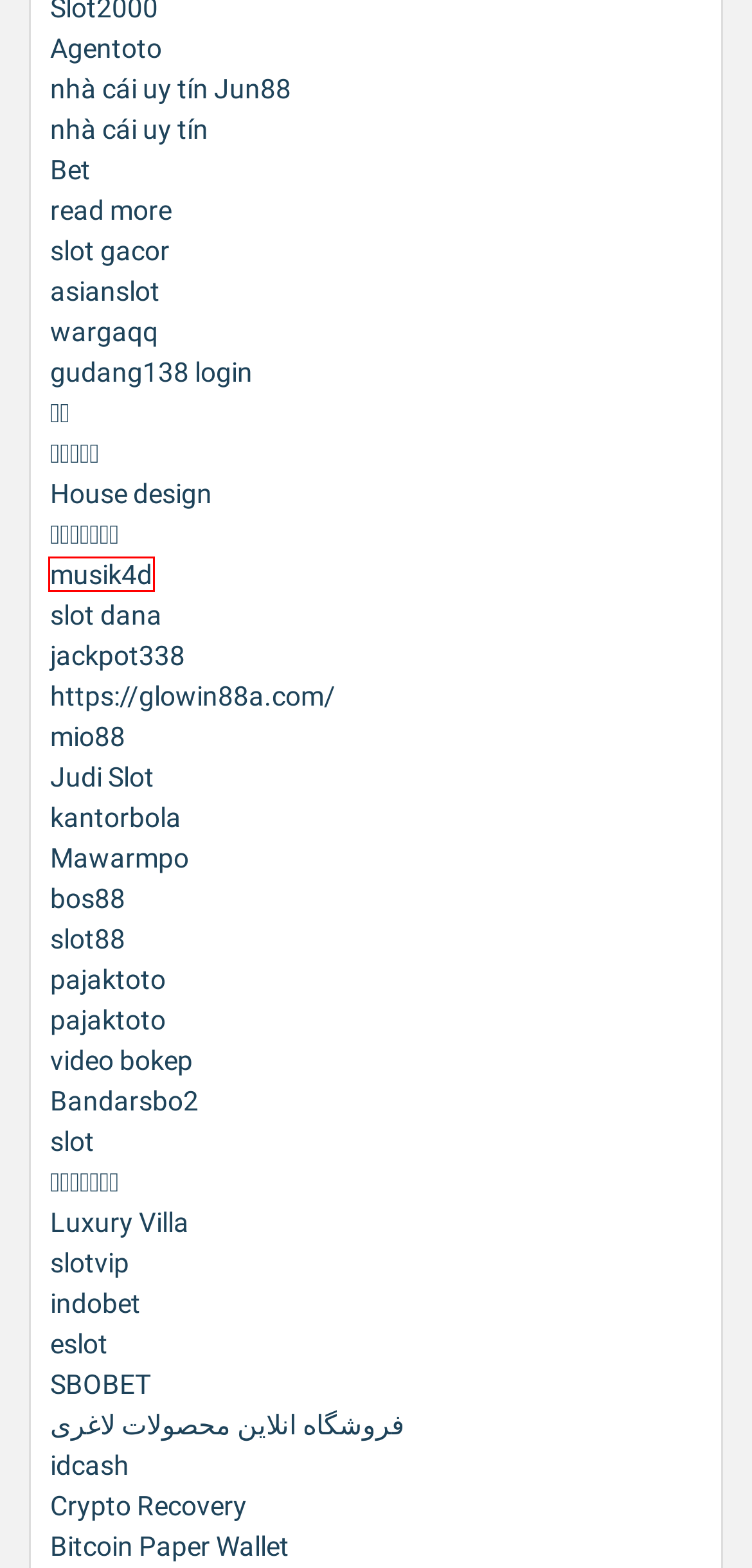A screenshot of a webpage is provided, featuring a red bounding box around a specific UI element. Identify the webpage description that most accurately reflects the new webpage after interacting with the selected element. Here are the candidates:
A. Kpop4d: Situs Slot Gacor Gampang Menang Hari Ini
B. IDCash88 - Permainan Terupdate Jackpot Terbesar IDN Sports
C. MUSIK4D # Platform Slot Gacor Terpercaya No 1 ASIA
D. فروشگاه آنلاین اسلیمینگ آکادمی - فروش محصولات لاغری و کاهش وزن و پوست و مو
E. แบบบ้าน แสดงองค์ประกอบของโครงสร้างและตำแหน่งต่างๆ
F. SBOBET88 : Agen Taruhan Judi Bola SBOBET Mobile Indonesia Terbaru 2023
G. Gudang138 - Bermain Slot Raih Cuan Di Gudang 138
H. Bos88 - Agen Slot Pragmatic Play Gampang Maxwin

C